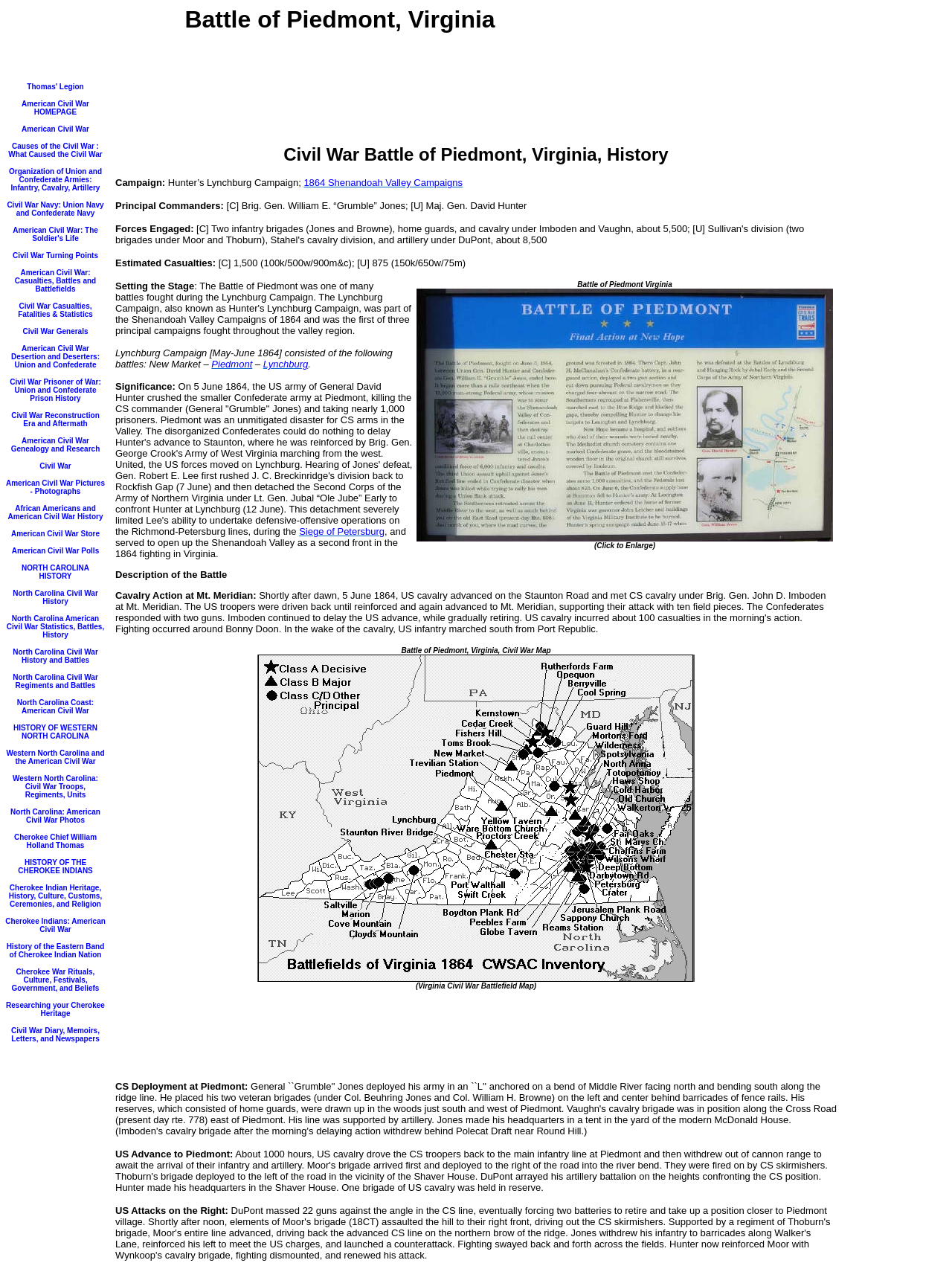How many rows are in the gridcell table?
Answer the question with a single word or phrase by looking at the picture.

20